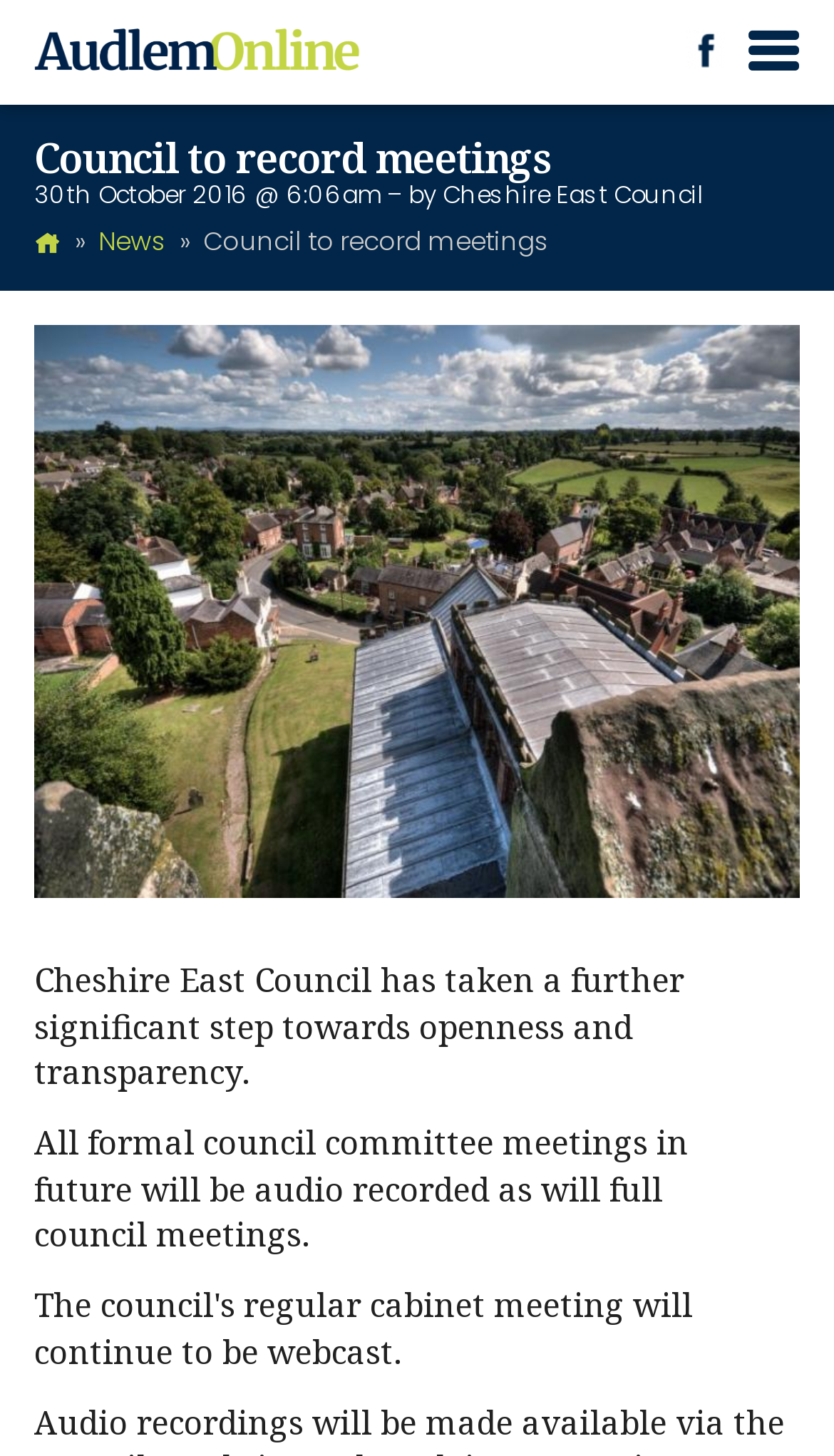What is the date mentioned in the webpage?
Based on the screenshot, respond with a single word or phrase.

30th October 2016